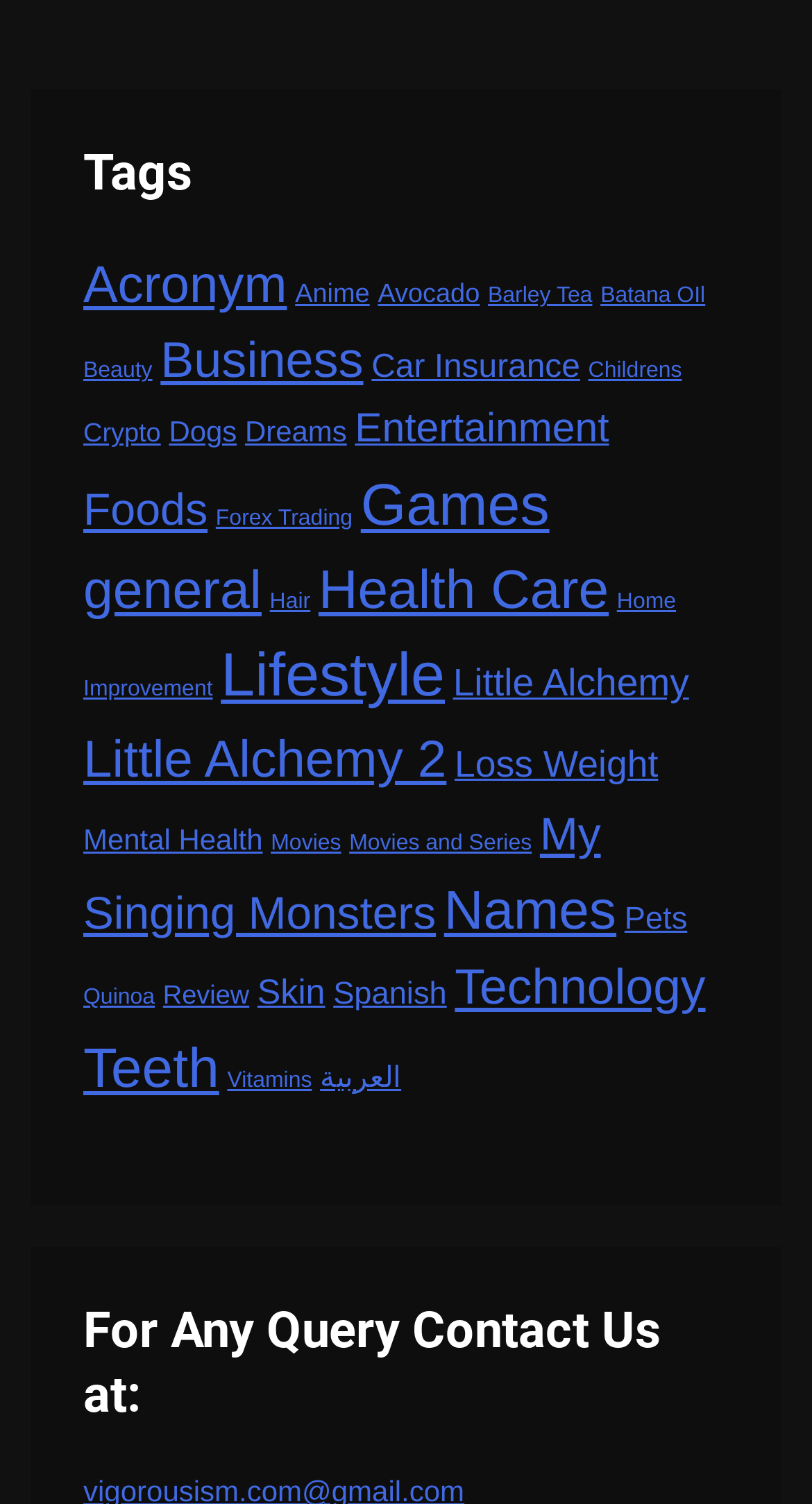Identify the bounding box coordinates of the element to click to follow this instruction: 'Visit the 'Technology' page'. Ensure the coordinates are four float values between 0 and 1, provided as [left, top, right, bottom].

[0.56, 0.638, 0.869, 0.675]